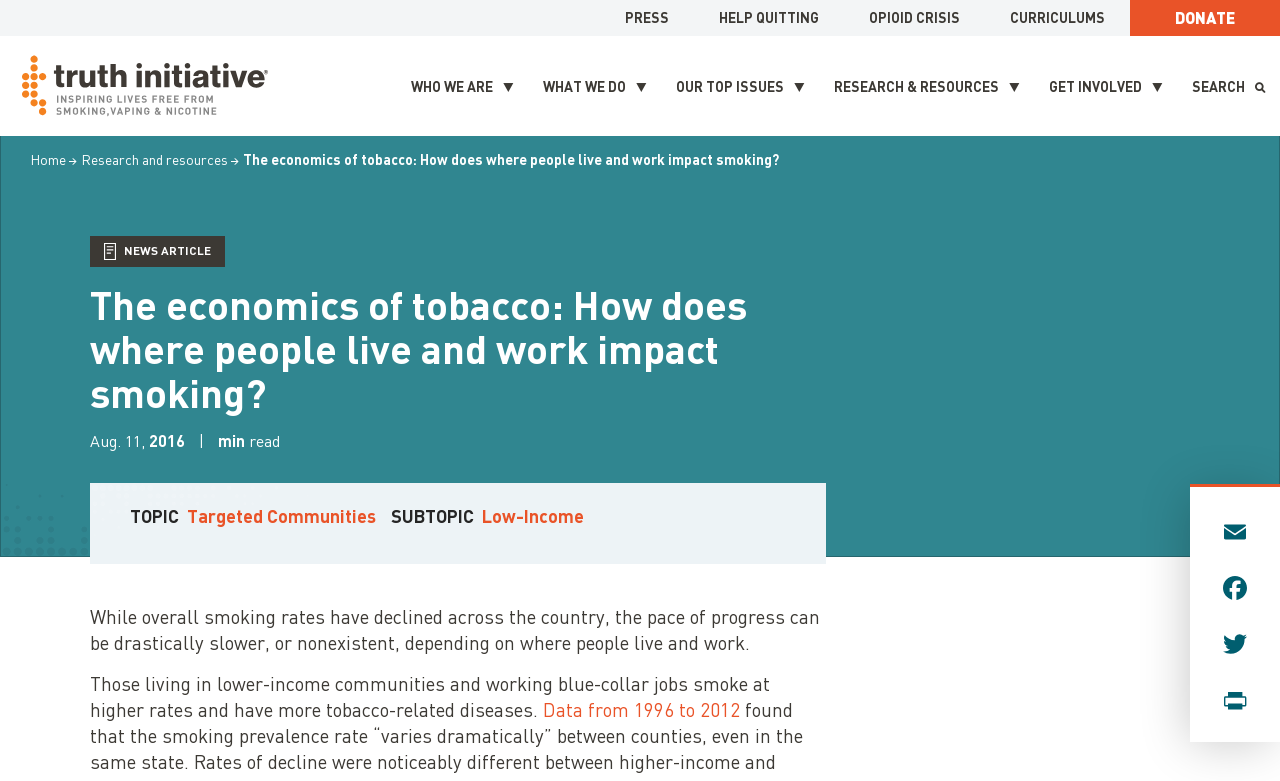What is the purpose of the 'HELP QUITTING' link?
Using the information presented in the image, please offer a detailed response to the question.

Based on the link 'HELP QUITTING' and its position among other links like 'PRESS' and 'OPIOID CRISIS', it is likely that the purpose of this link is to provide resources or support for people who want to quit smoking.